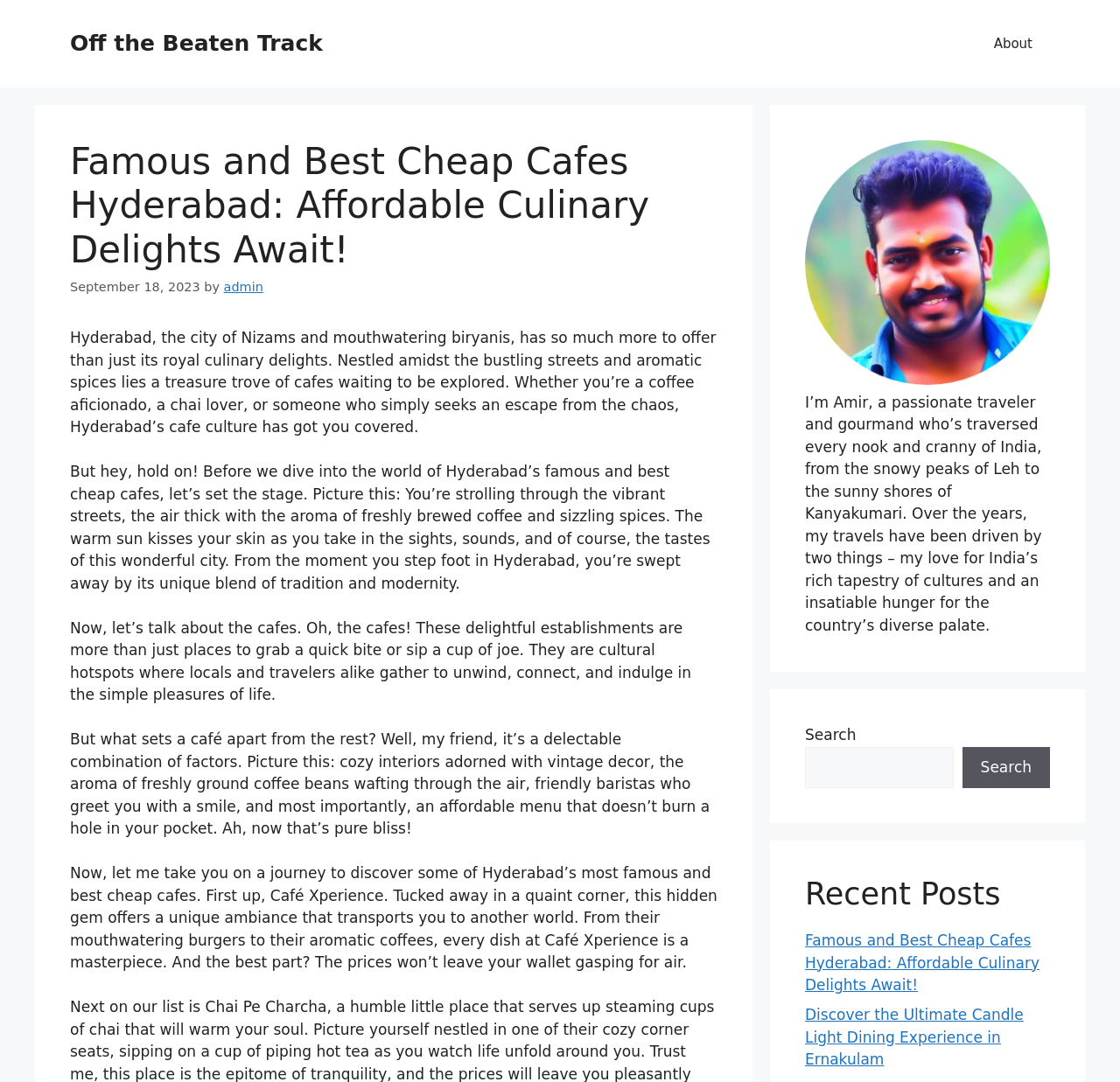What is the city being discussed?
Please answer the question with a detailed response using the information from the screenshot.

The webpage is discussing the city of Hyderabad, which is mentioned in the title 'Famous and Best Cheap Cafes Hyderabad: Uncovering Hidden Gems on a Budget!' and throughout the content.